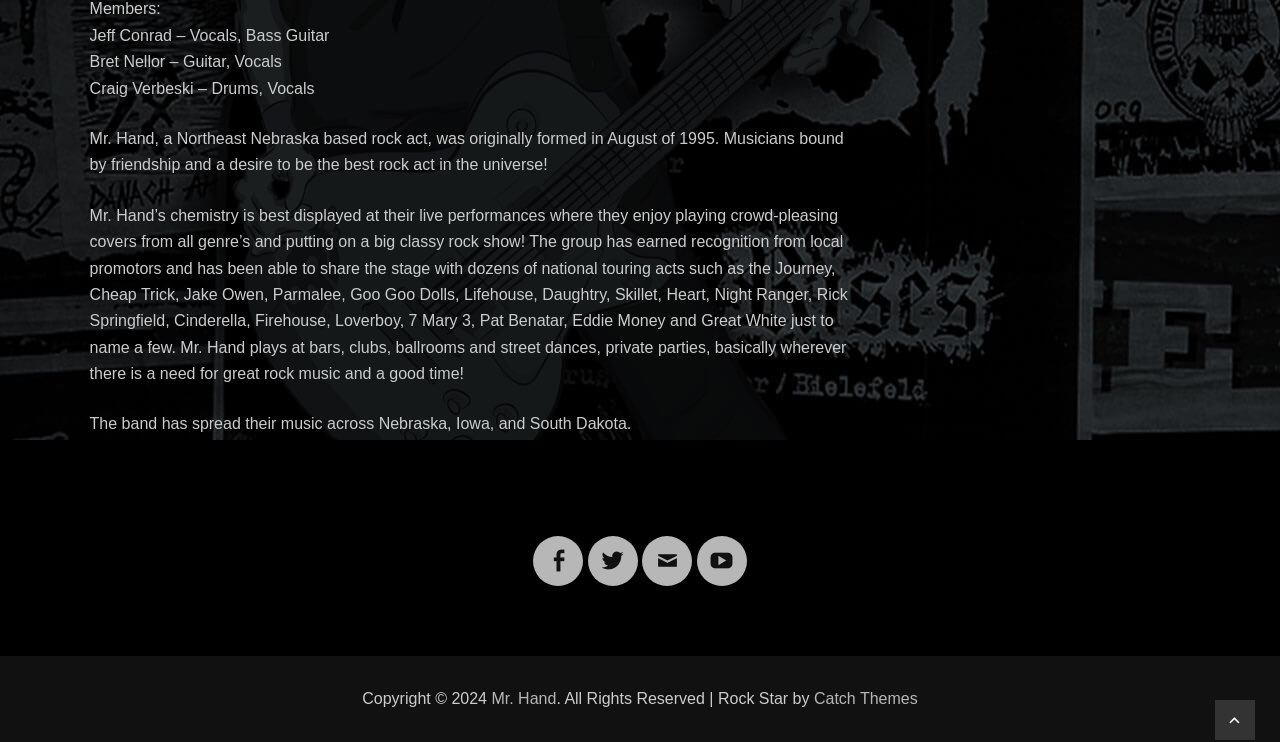Based on the element description: "Gallery", identify the bounding box coordinates for this UI element. The coordinates must be four float numbers between 0 and 1, listed as [left, top, right, bottom].

None